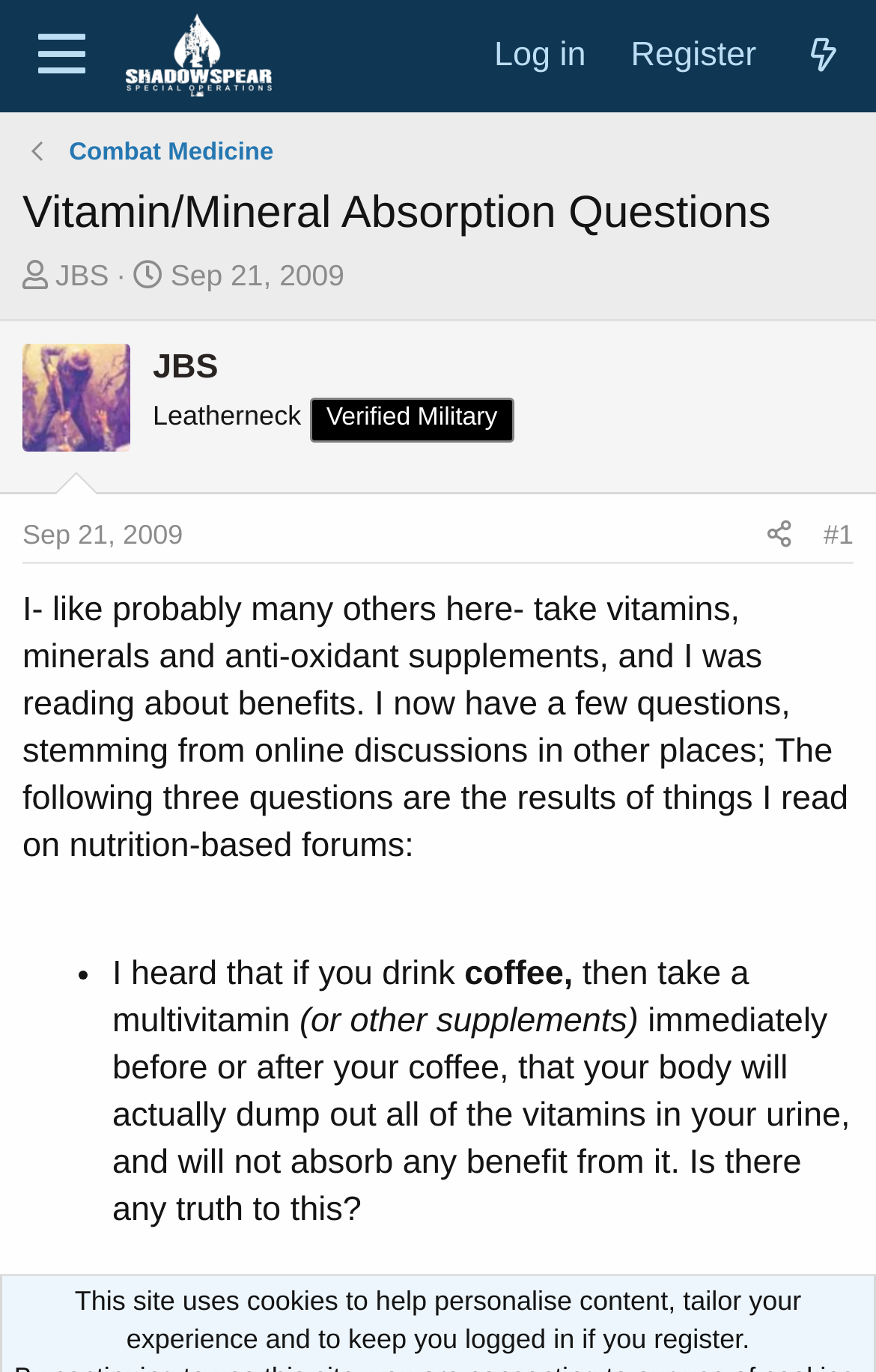Determine which piece of text is the heading of the webpage and provide it.

Vitamin/Mineral Absorption Questions